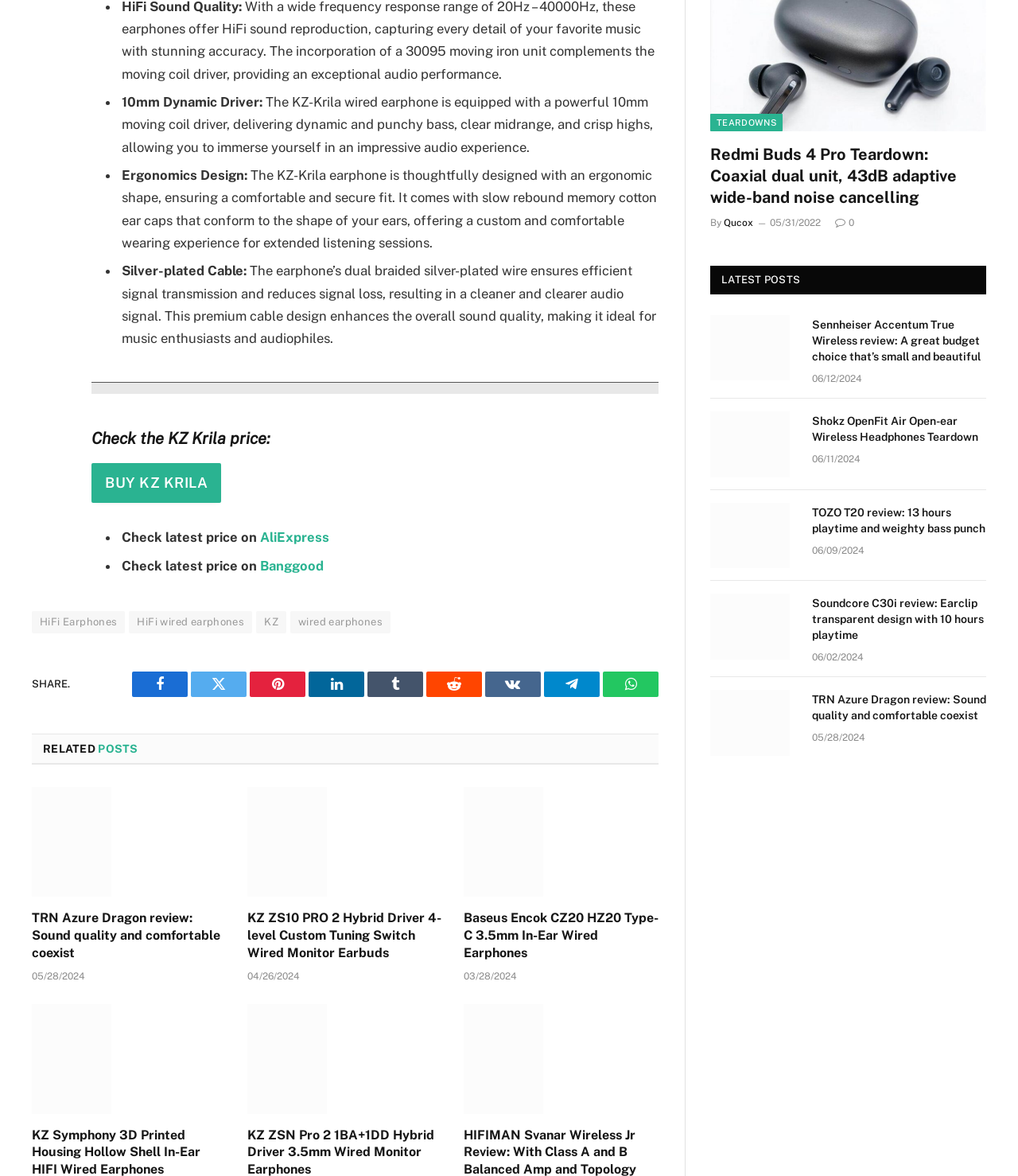What is the driver size of KZ-Krila earphone?
From the image, provide a succinct answer in one word or a short phrase.

10mm